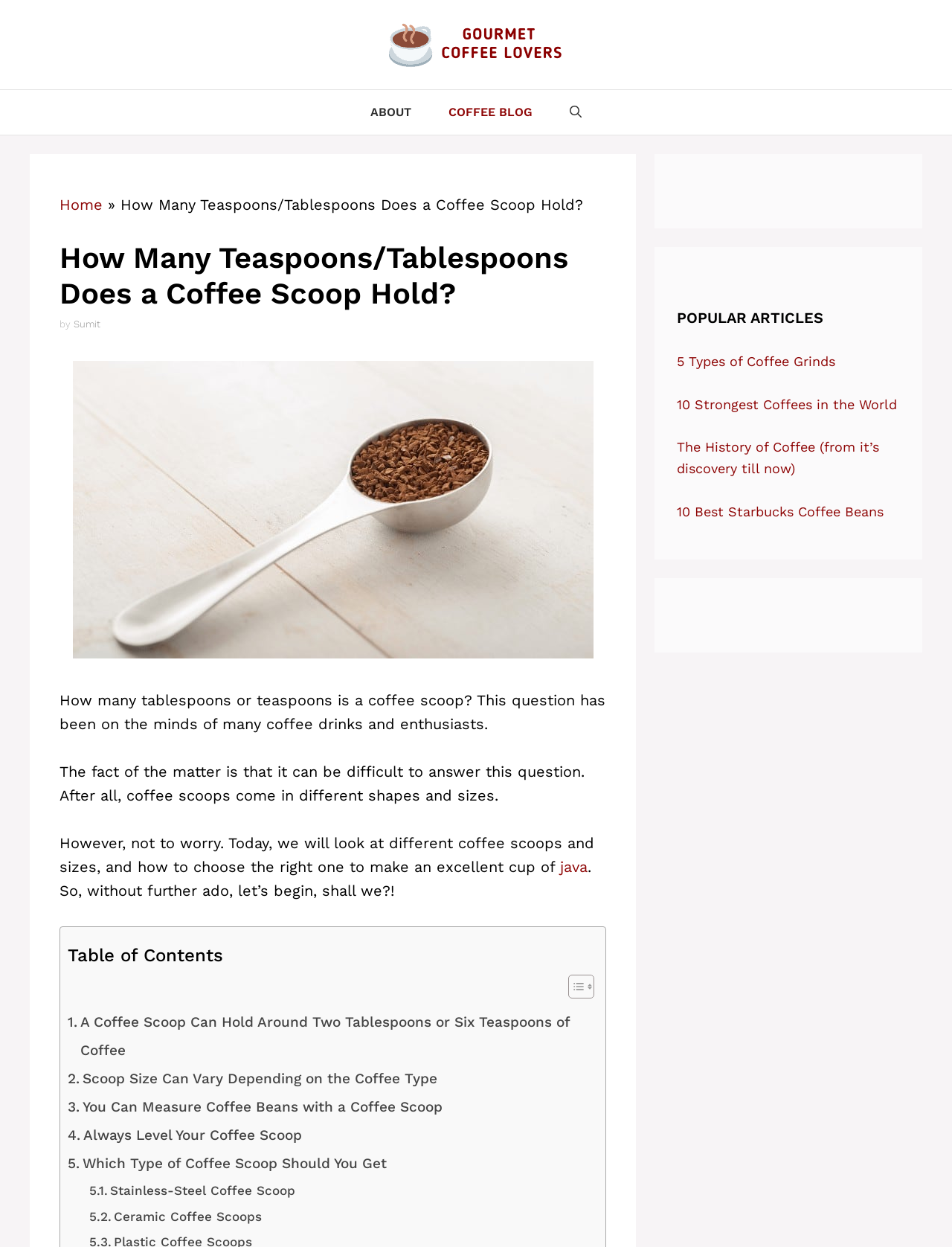Based on the image, give a detailed response to the question: What is the purpose of leveling a coffee scoop?

The article mentions that 'Always Level Your Coffee Scoop' is an important step in measuring coffee beans. This implies that leveling the scoop is necessary to ensure accurate measurement, which is crucial for brewing good coffee.